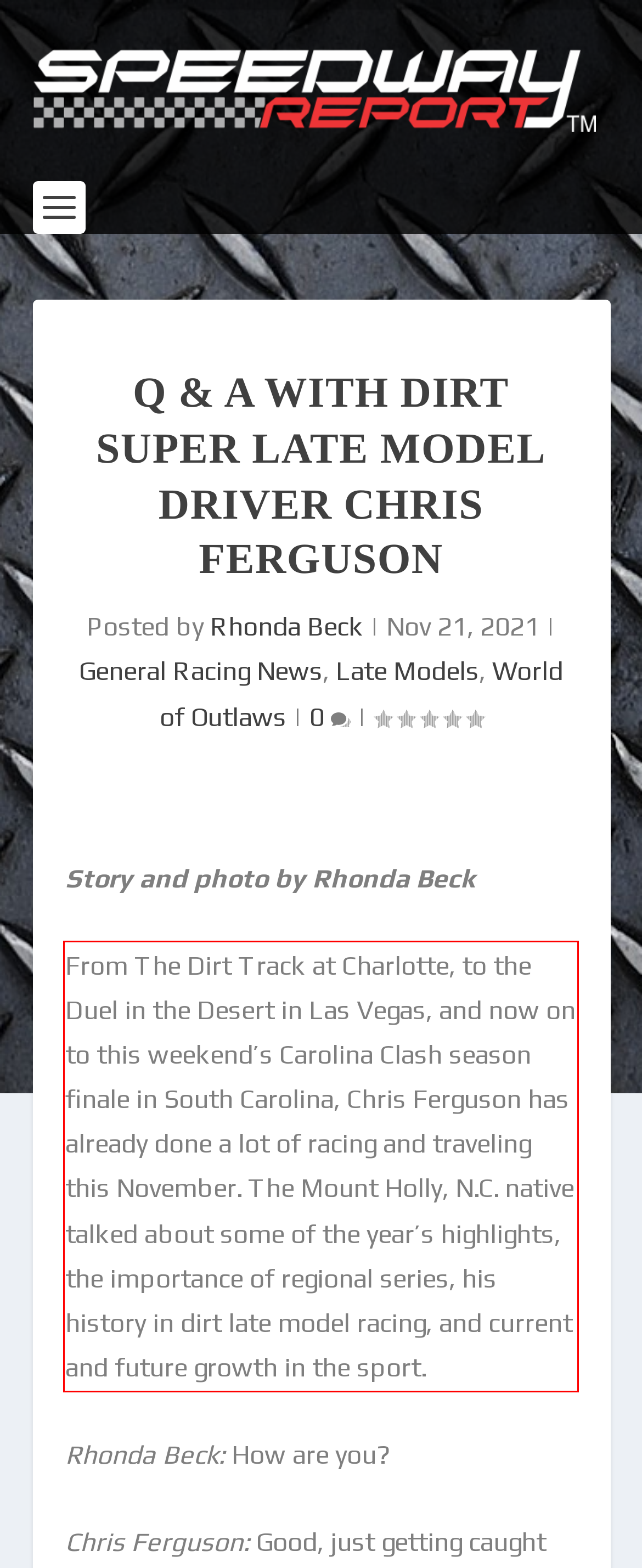Please look at the screenshot provided and find the red bounding box. Extract the text content contained within this bounding box.

From The Dirt Track at Charlotte, to the Duel in the Desert in Las Vegas, and now on to this weekend’s Carolina Clash season finale in South Carolina, Chris Ferguson has already done a lot of racing and traveling this November. The Mount Holly, N.C. native talked about some of the year’s highlights, the importance of regional series, his history in dirt late model racing, and current and future growth in the sport.